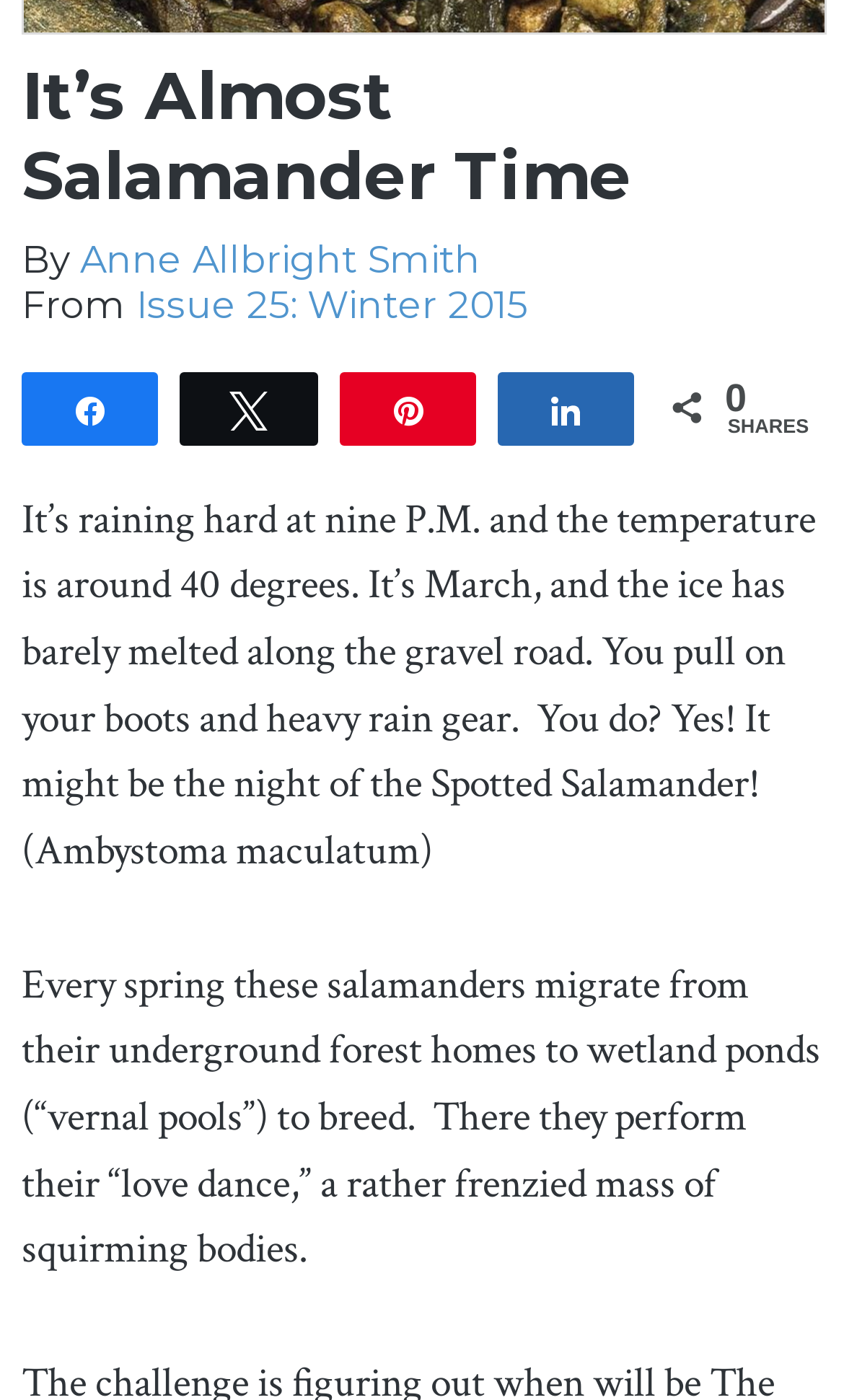Predict the bounding box for the UI component with the following description: "Anne Allbright Smith".

[0.095, 0.169, 0.569, 0.201]